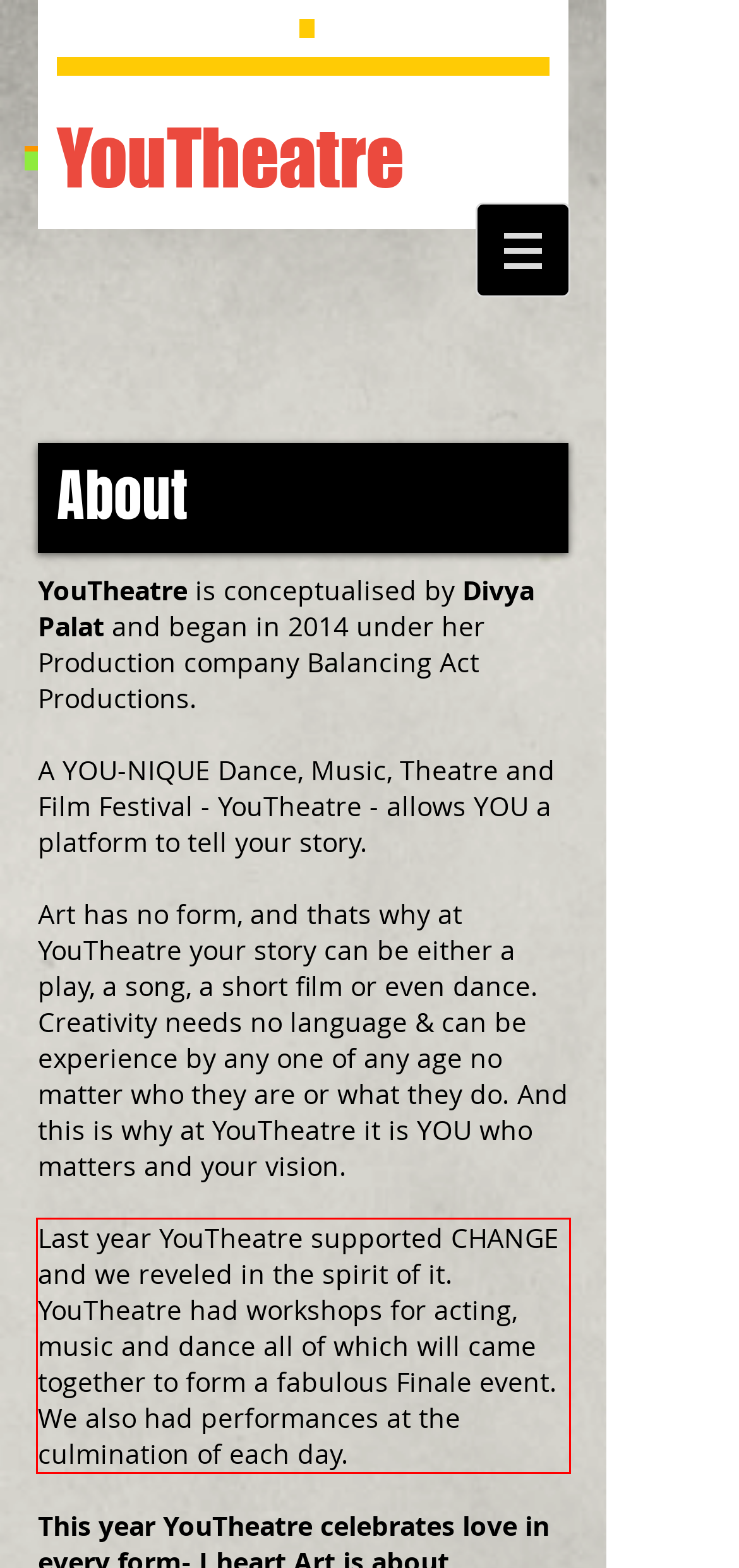You are provided with a screenshot of a webpage that includes a red bounding box. Extract and generate the text content found within the red bounding box.

Last year YouTheatre supported CHANGE and we reveled in the spirit of it. YouTheatre had workshops for acting, music and dance all of which will came together to form a fabulous Finale event. We also had performances at the culmination of each day.